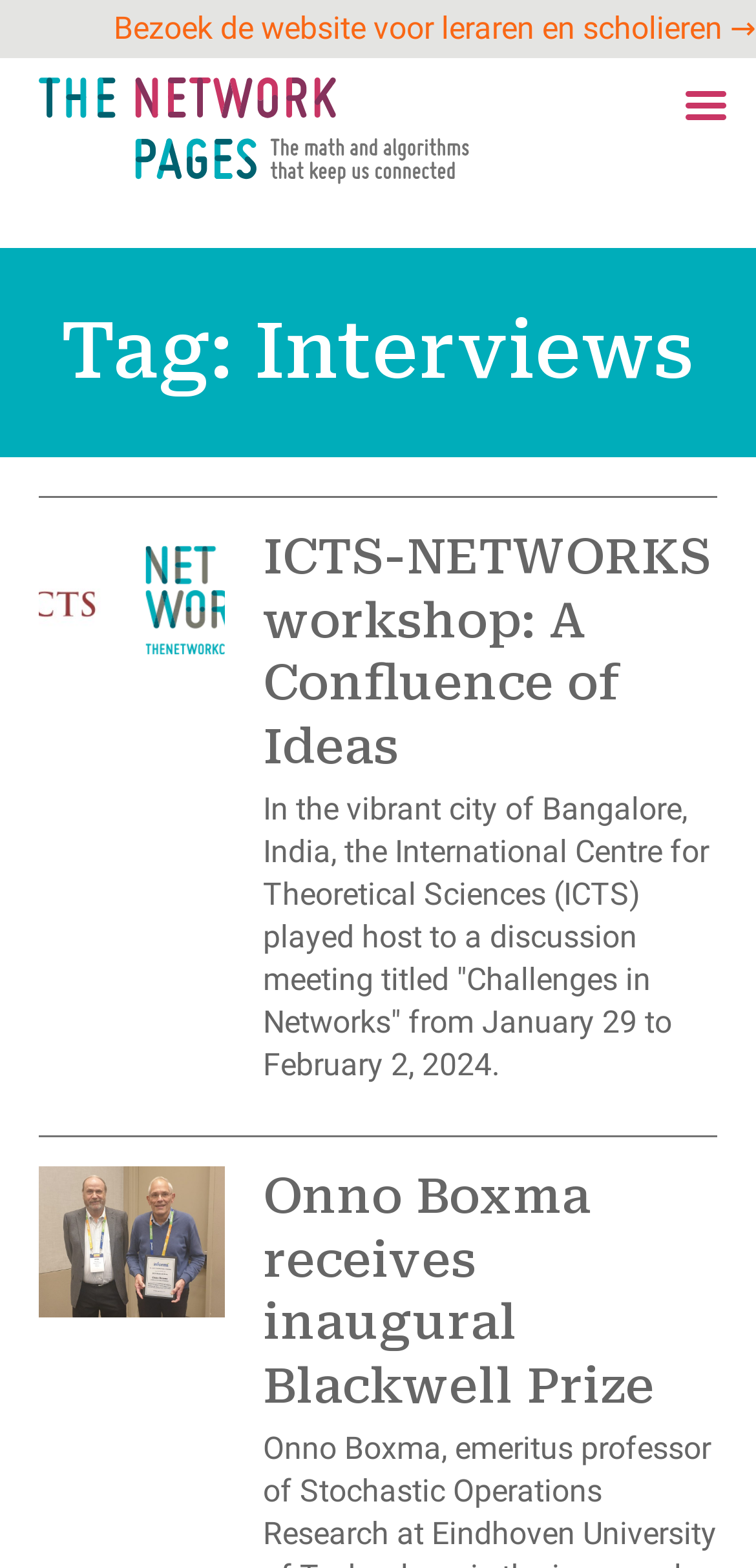Respond with a single word or phrase:
How many links are on this page?

5